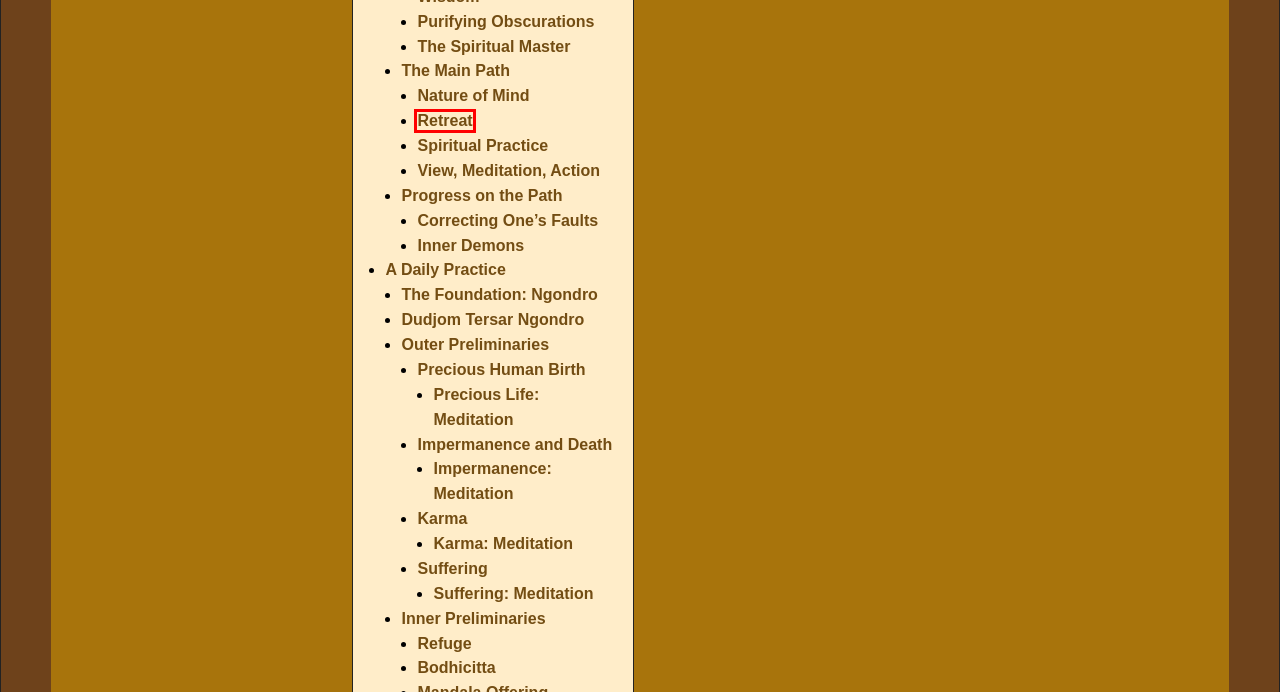Check out the screenshot of a webpage with a red rectangle bounding box. Select the best fitting webpage description that aligns with the new webpage after clicking the element inside the bounding box. Here are the candidates:
A. Precious Human Birth – End of Life: A Personal Journey
B. Outer Preliminaries – End of Life: A Personal Journey
C. Staying in Hospital – End of Life: A Personal Journey
D. Inner Demons – End of Life: A Personal Journey
E. Miscellaneous – End of Life: A Personal Journey
F. Retreat – End of Life: A Personal Journey
G. Altruistic Love and Compassion – End of Life: A Personal Journey
H. Impermanence and Death – End of Life: A Personal Journey

F